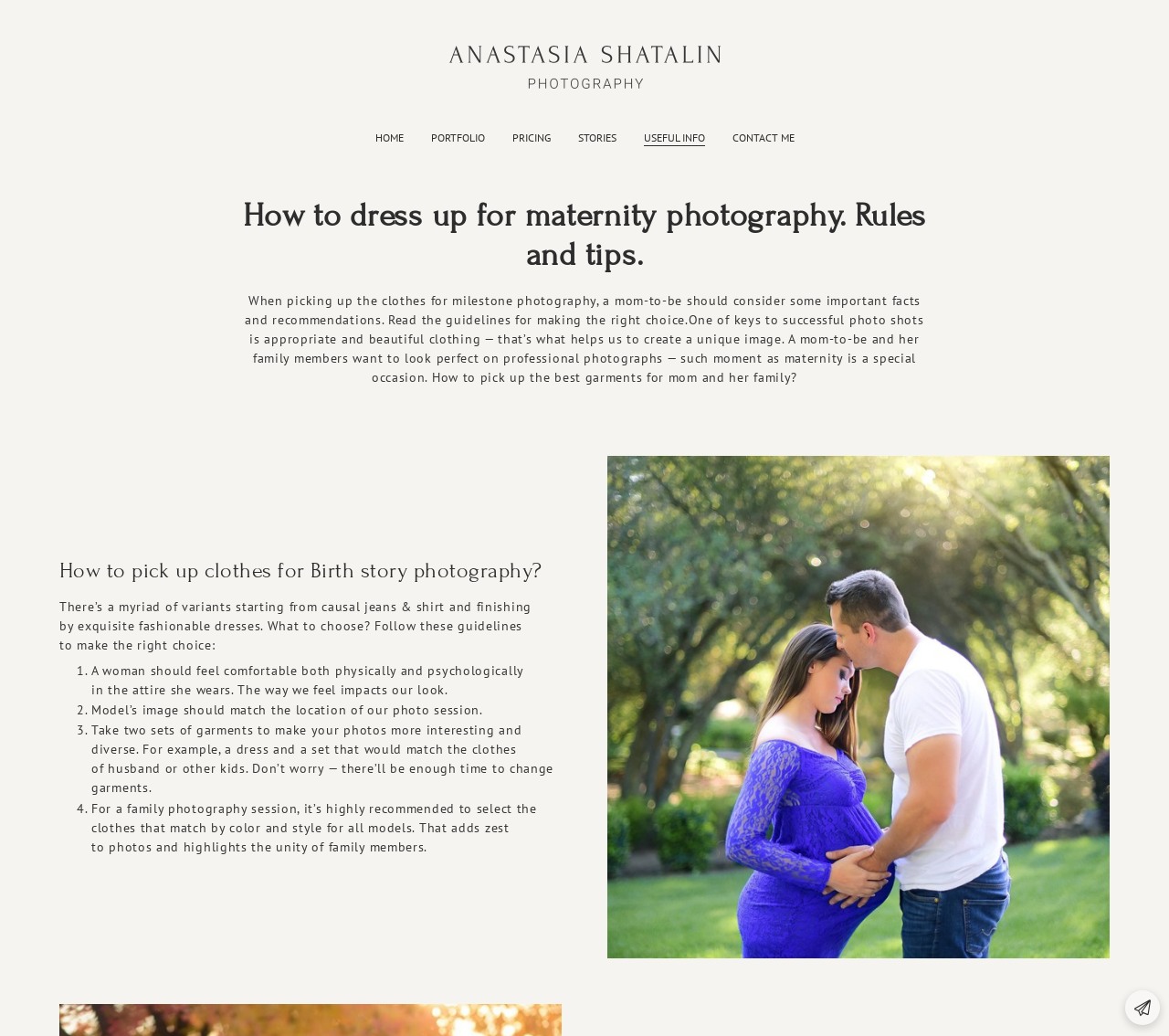What is the recommended approach for family photography sessions?
Refer to the image and provide a one-word or short phrase answer.

Match by color and style